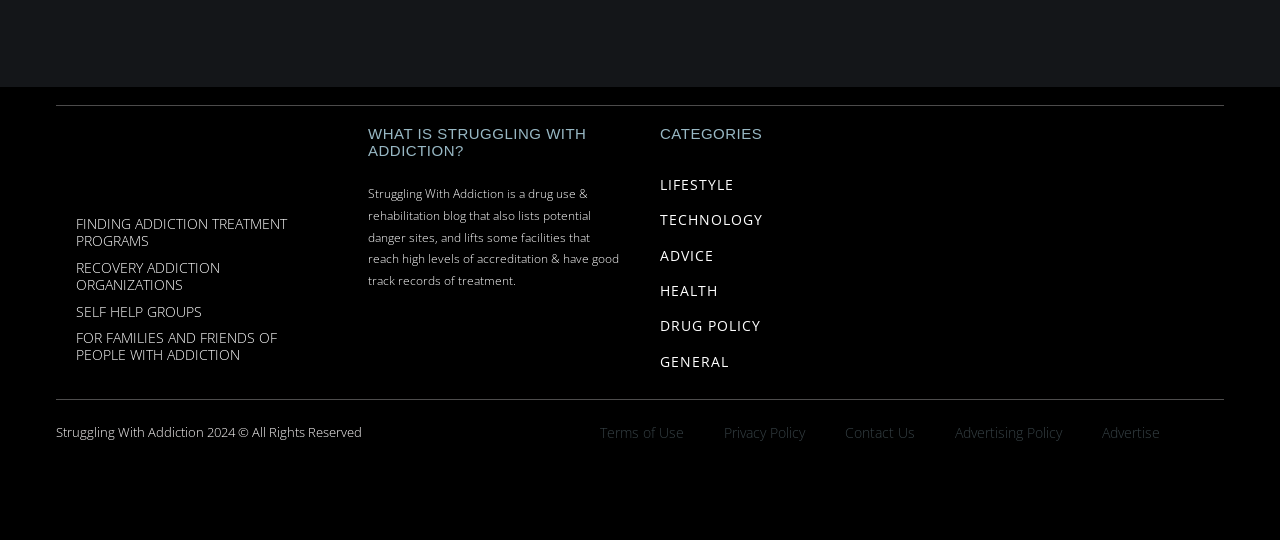How many categories are listed on this webpage?
Answer the question based on the image using a single word or a brief phrase.

7